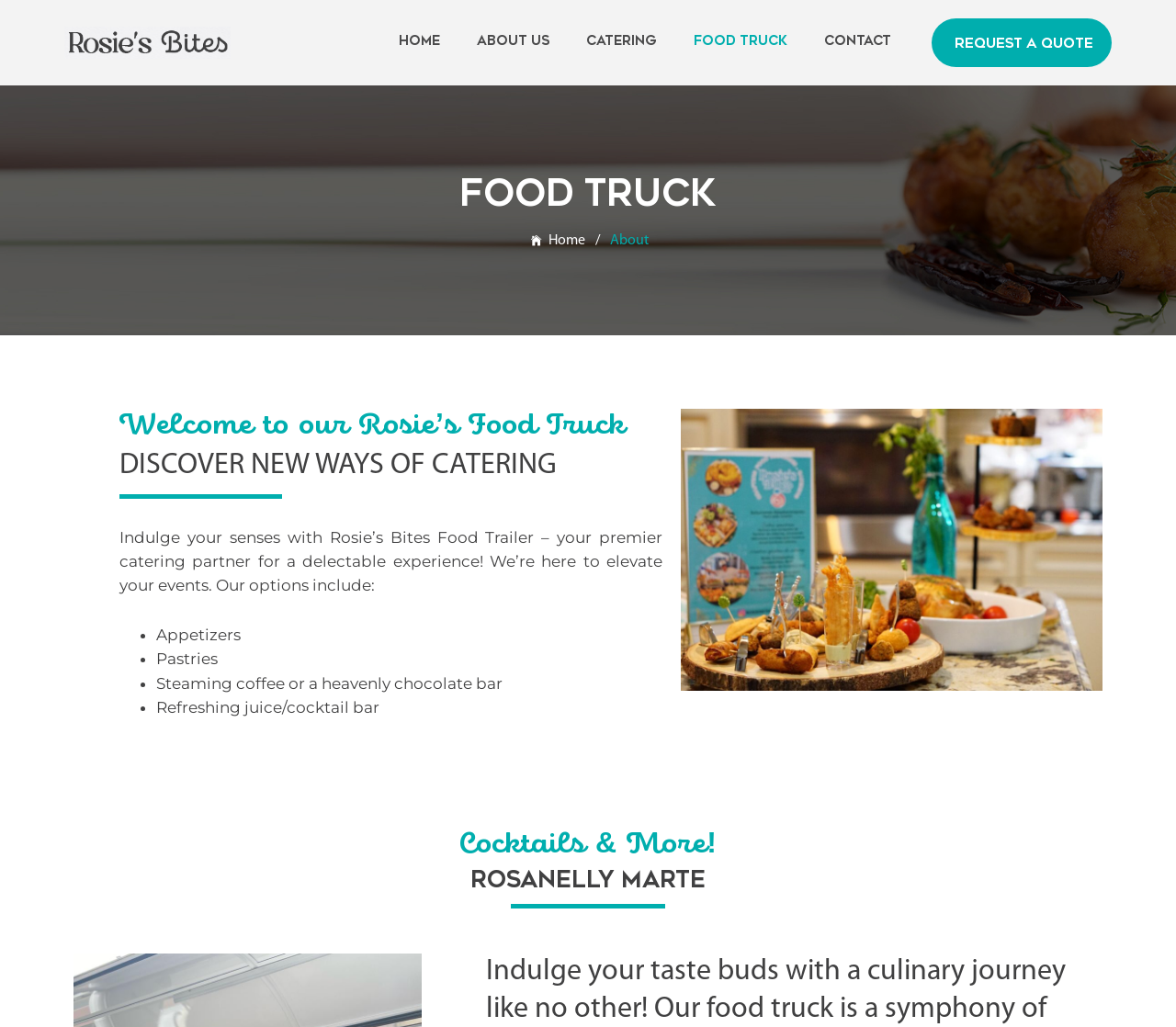What types of food does the food truck offer?
Please provide an in-depth and detailed response to the question.

The types of food offered by the food truck can be found in the list of options provided, which includes 'Appetizers', 'Pastries', 'Steaming coffee or a heavenly chocolate bar', and 'Refreshing juice/cocktail bar'.